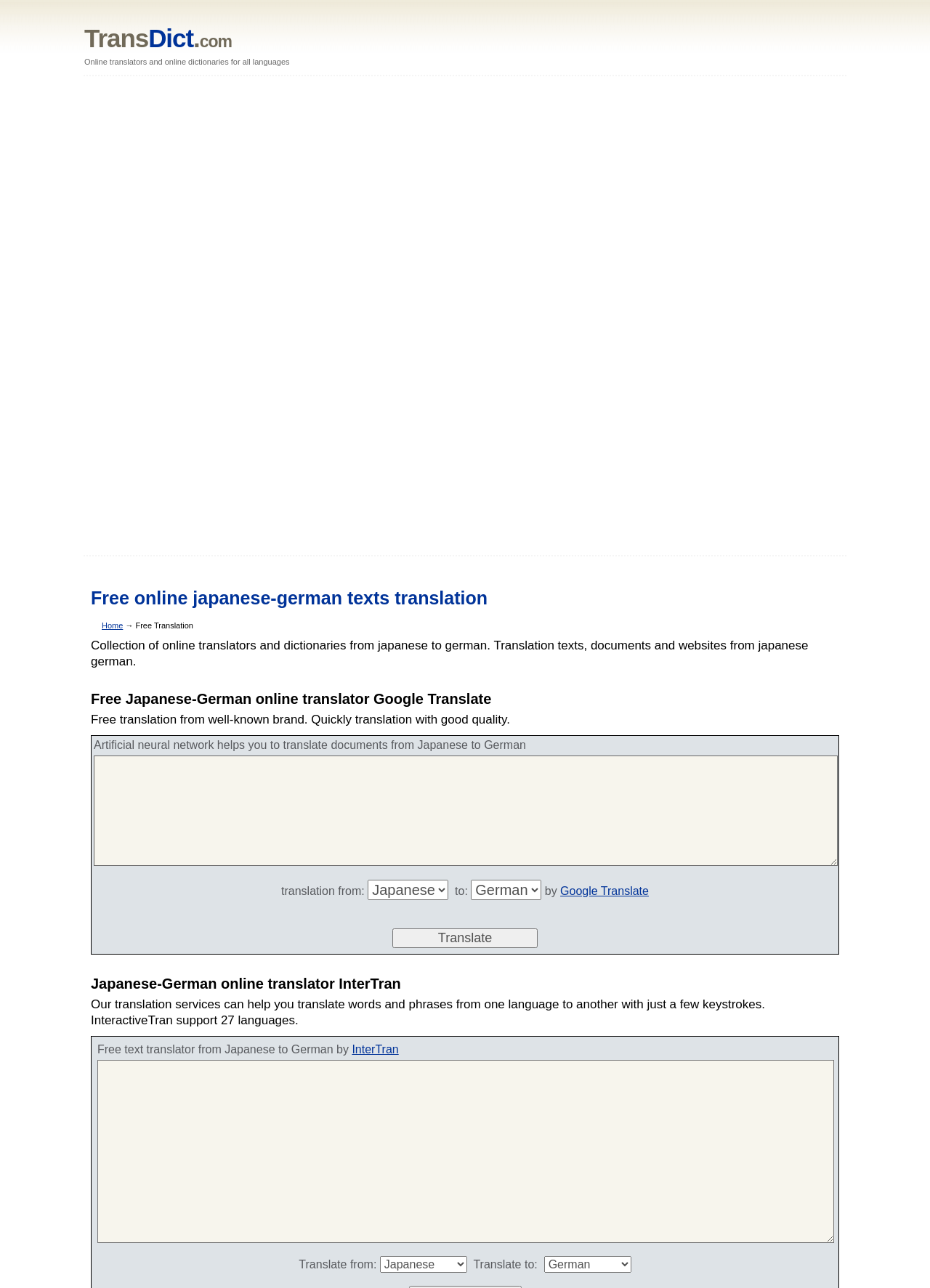Please identify the bounding box coordinates of the element's region that should be clicked to execute the following instruction: "translate text from japanese to german". The bounding box coordinates must be four float numbers between 0 and 1, i.e., [left, top, right, bottom].

[0.101, 0.587, 0.901, 0.672]